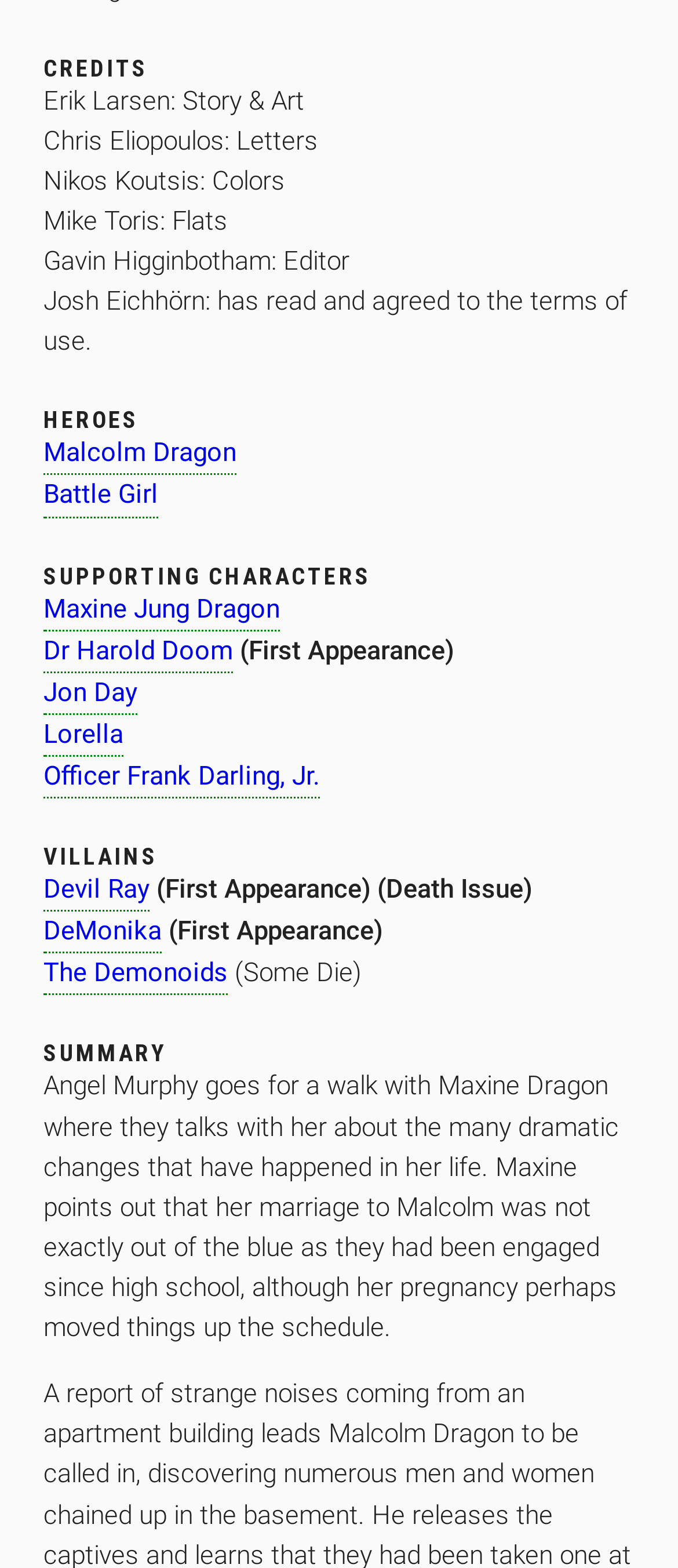Determine the bounding box coordinates for the HTML element mentioned in the following description: "Battle Girl". The coordinates should be a list of four floats ranging from 0 to 1, represented as [left, top, right, bottom].

[0.064, 0.303, 0.233, 0.33]